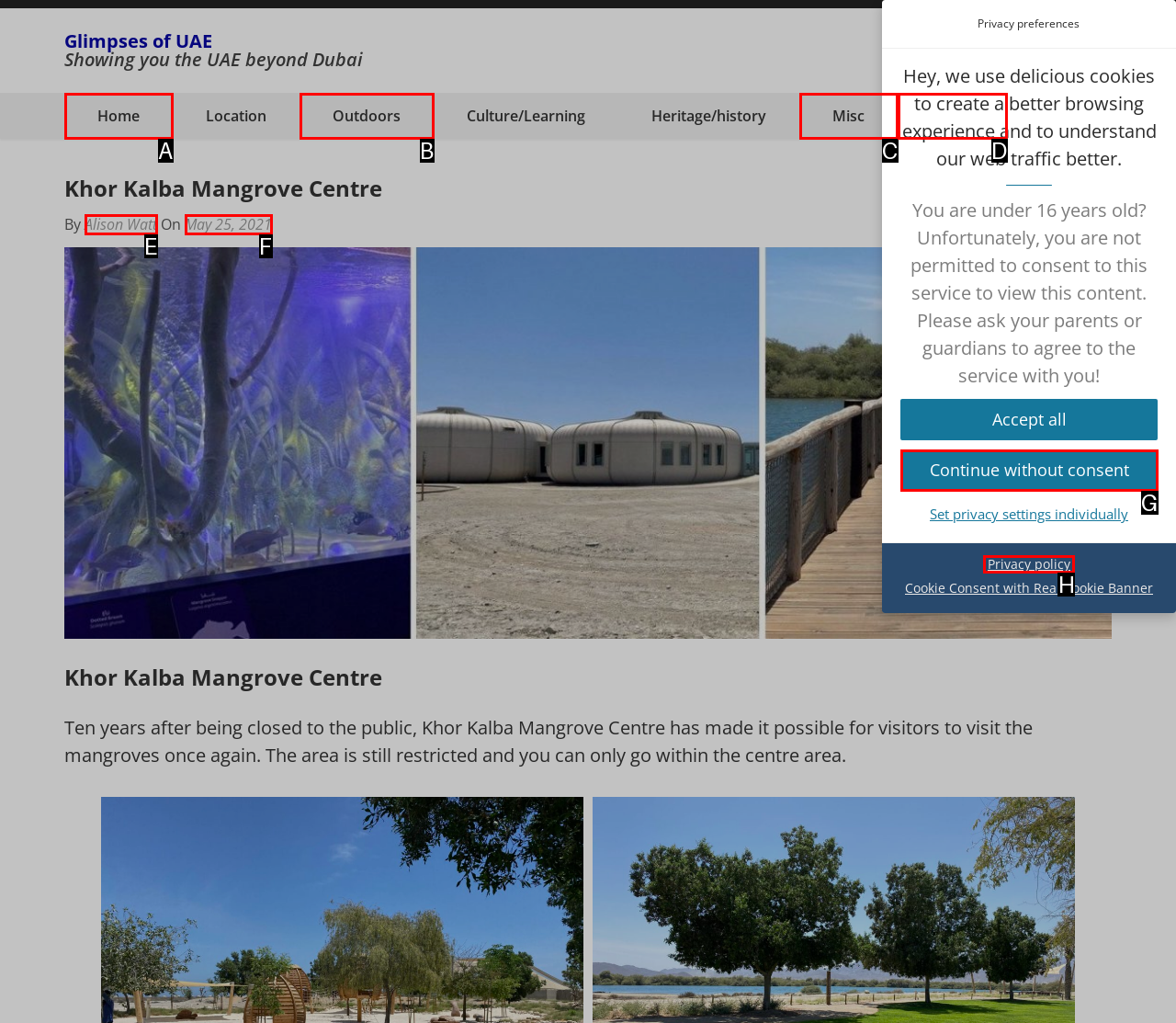Please indicate which option's letter corresponds to the task: View privacy policy by examining the highlighted elements in the screenshot.

H